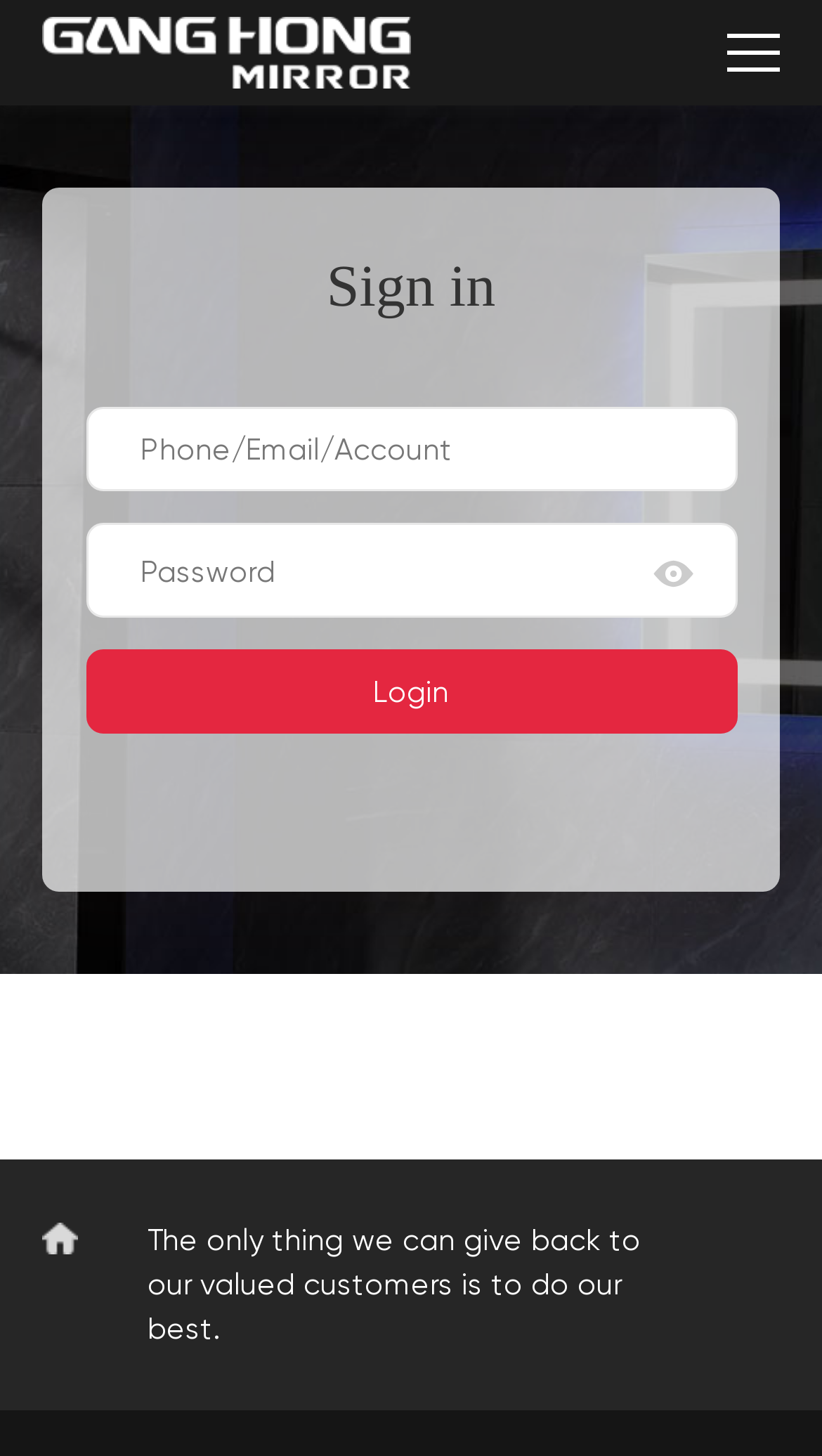What is the position of the sign-in link?
Give a one-word or short-phrase answer derived from the screenshot.

Top-right